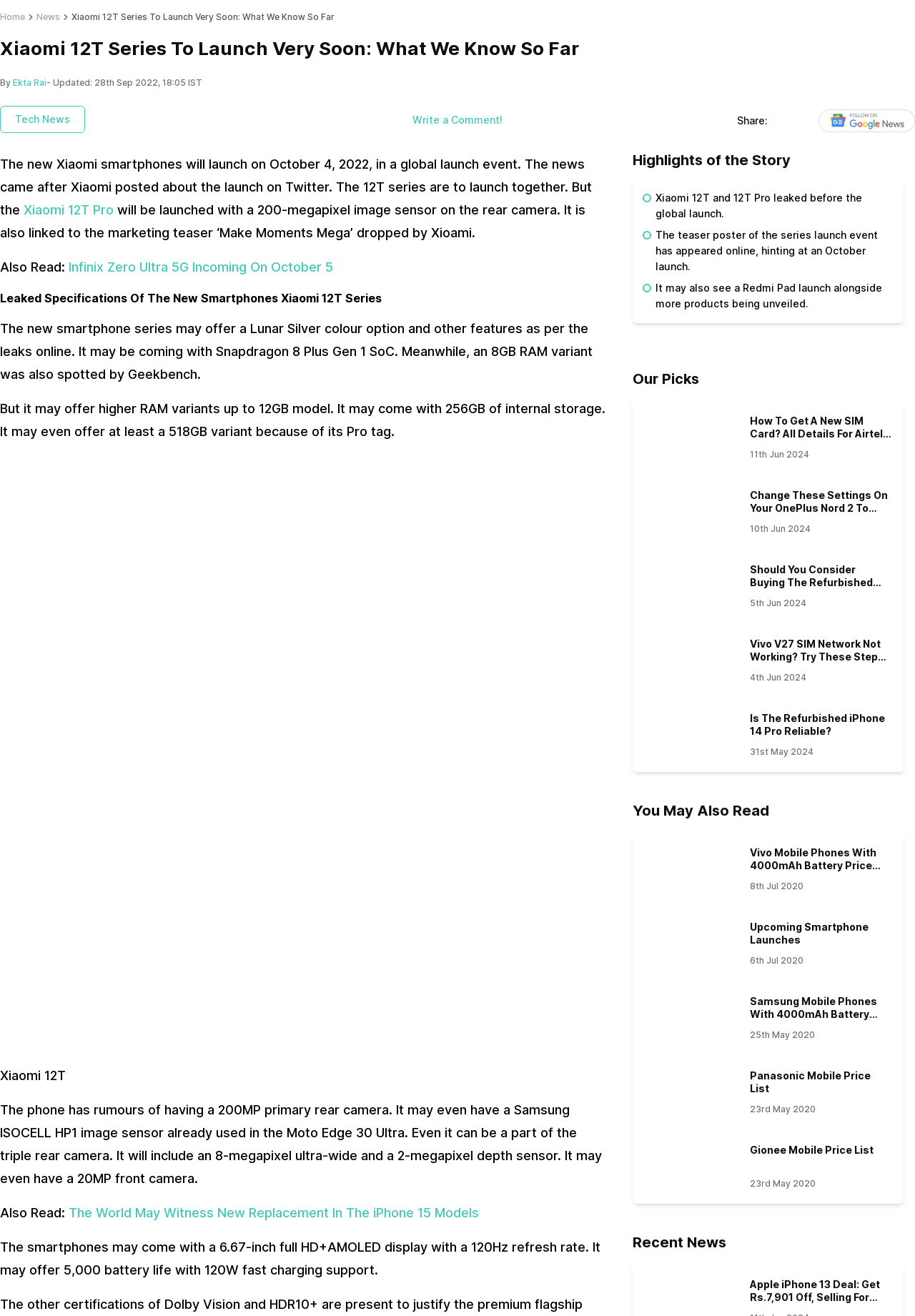Identify the bounding box for the UI element described as: "NewsNews". The coordinates should be four float numbers between 0 and 1, i.e., [left, top, right, bottom].

[0.04, 0.009, 0.066, 0.017]